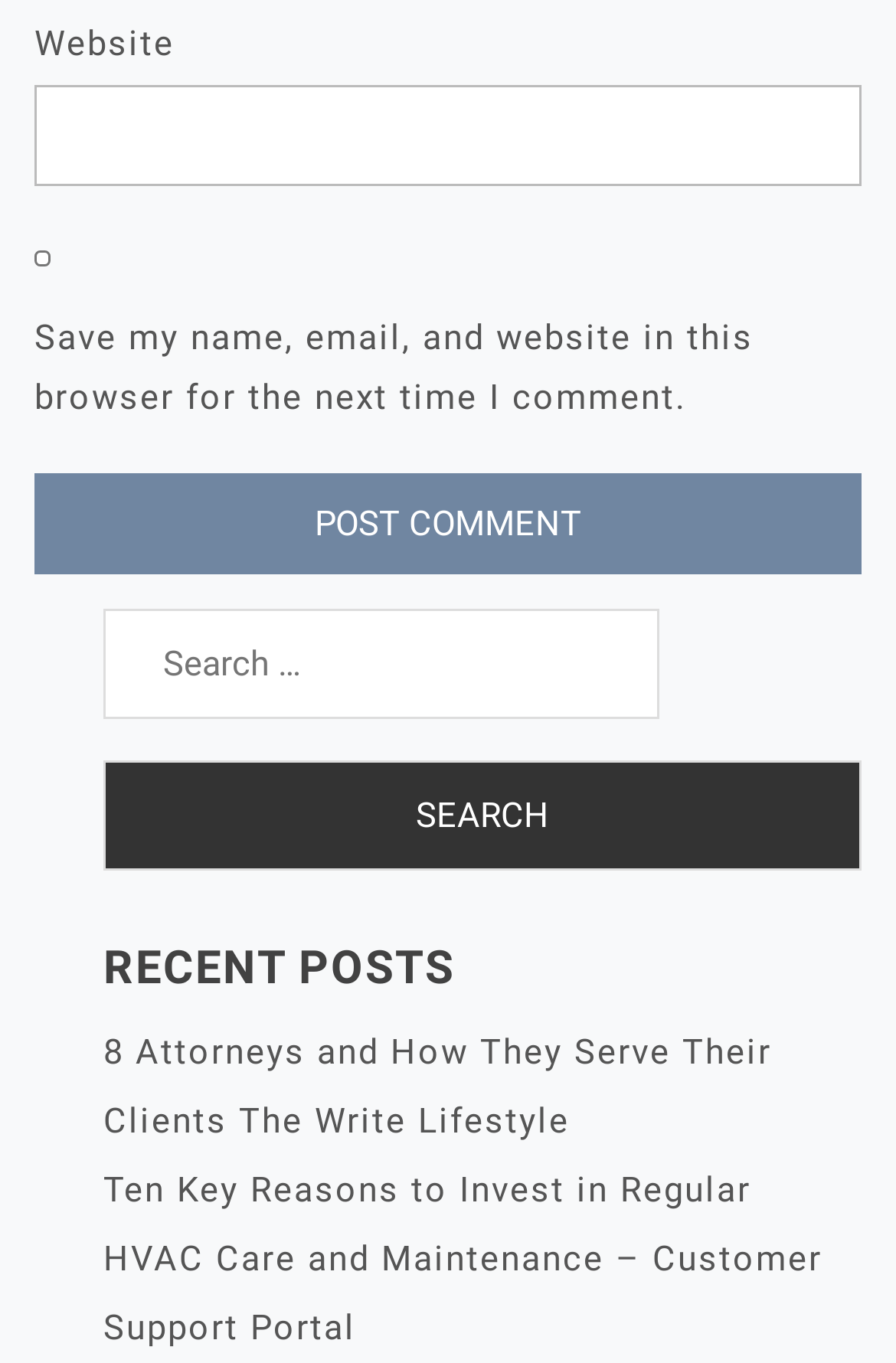How many recent posts are listed?
Examine the image and give a concise answer in one word or a short phrase.

2